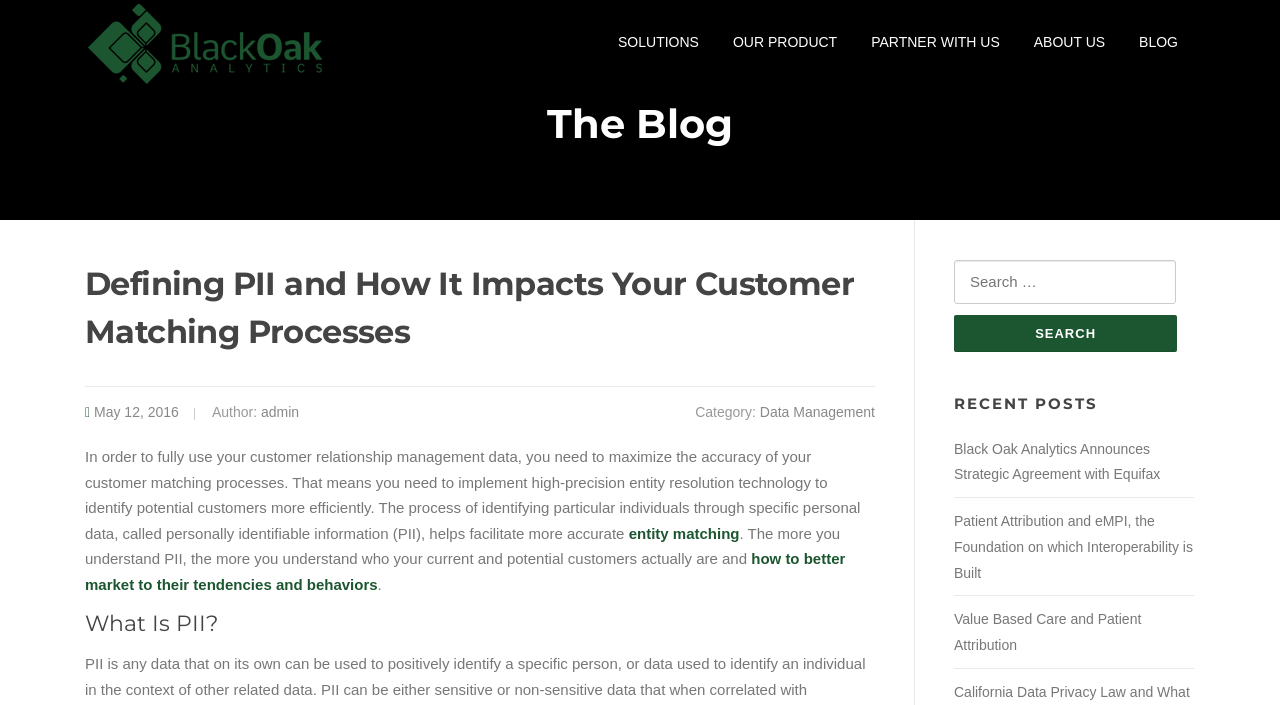What is the main topic of the blog post?
Please provide a single word or phrase based on the screenshot.

Customer matching processes